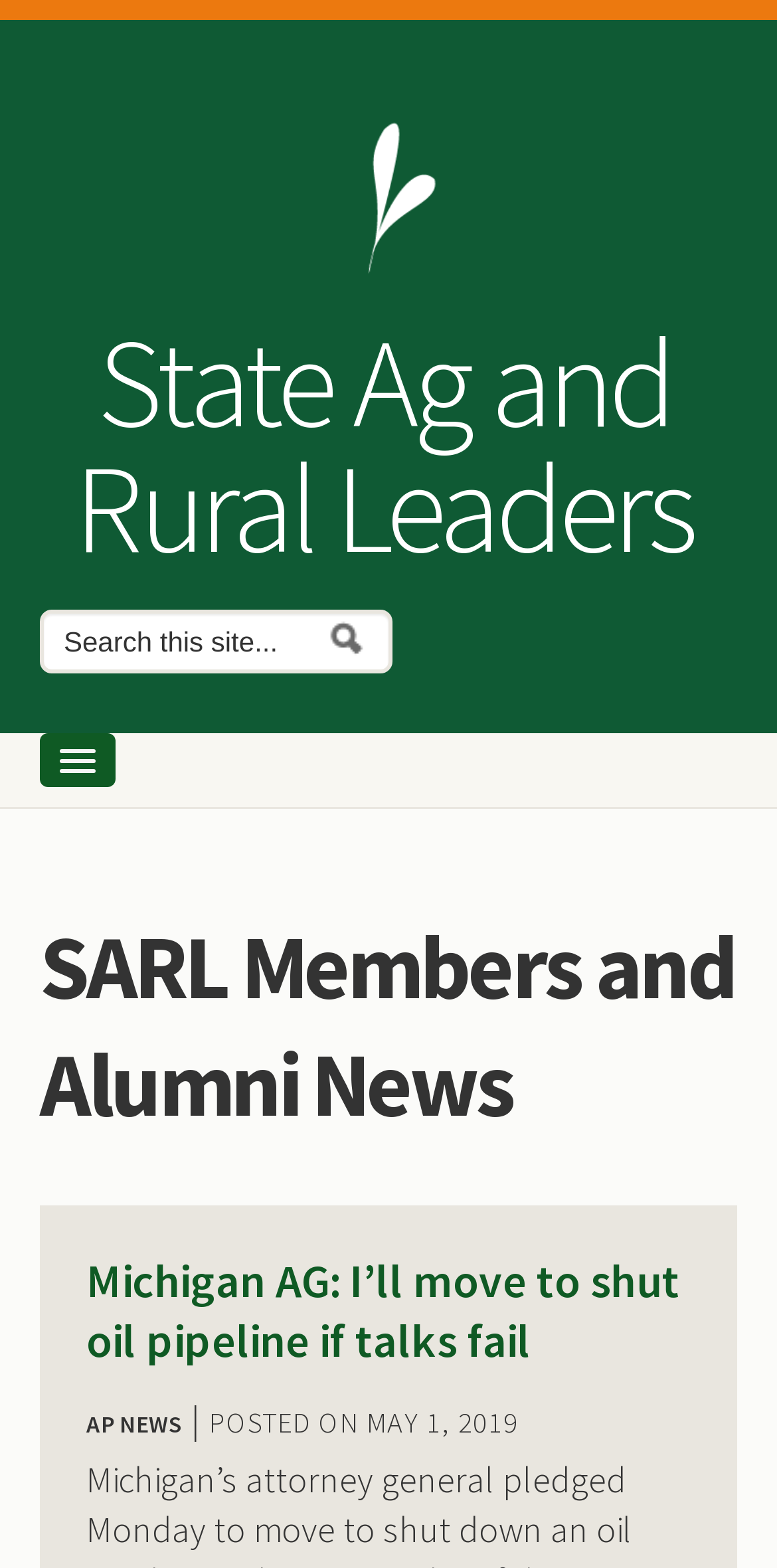Provide a brief response in the form of a single word or phrase:
What is the source of the first news article?

AP NEWS